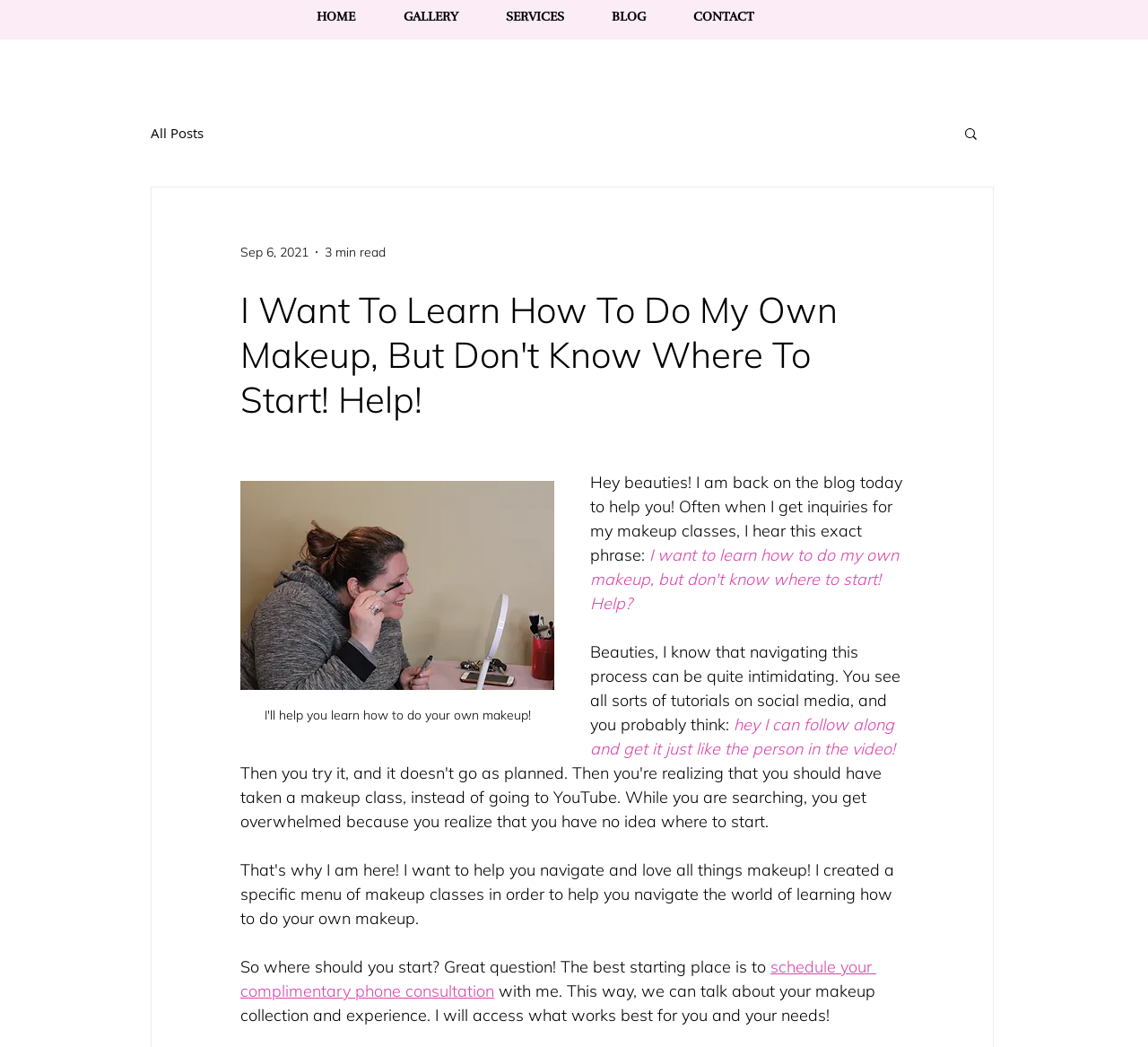Provide a one-word or short-phrase answer to the question:
What is the blogger's profession?

Makeup artist